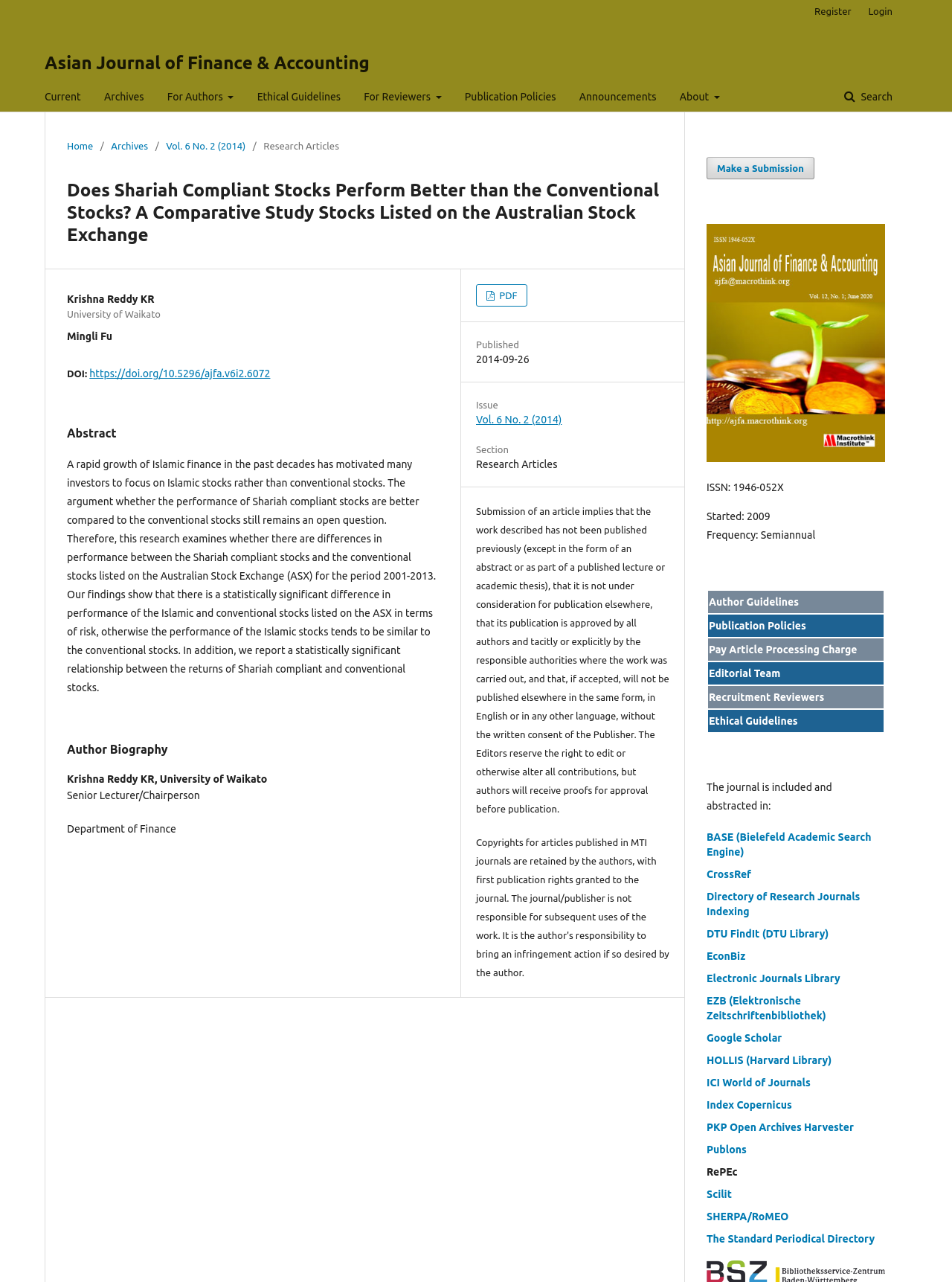What is the DOI of the research article?
Based on the screenshot, respond with a single word or phrase.

https://doi.org/10.5296/ajfa.v6i2.6072